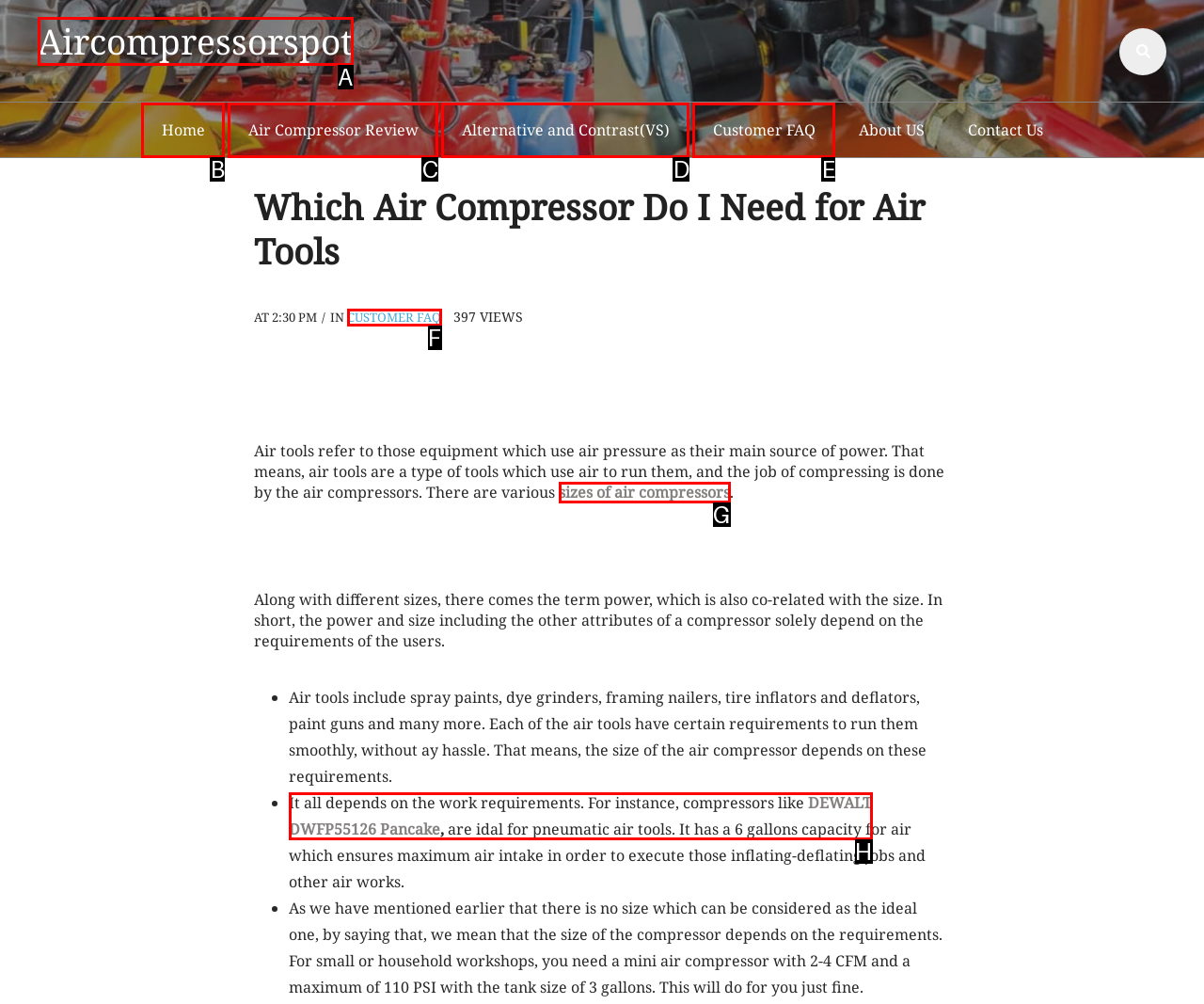Which lettered UI element aligns with this description: Home
Provide your answer using the letter from the available choices.

B